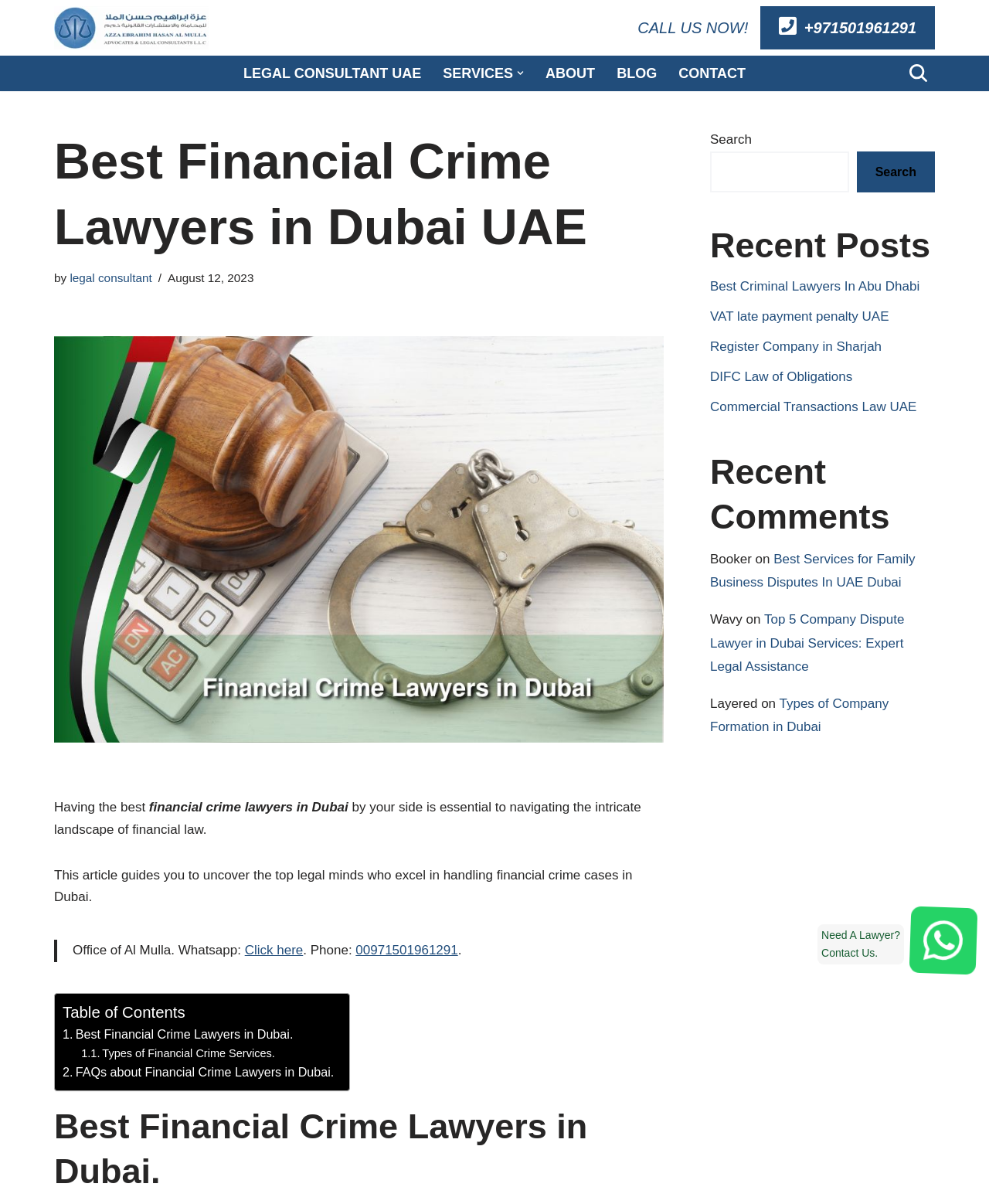Identify the bounding box coordinates for the region to click in order to carry out this instruction: "Call the phone number". Provide the coordinates using four float numbers between 0 and 1, formatted as [left, top, right, bottom].

[0.645, 0.018, 0.945, 0.03]